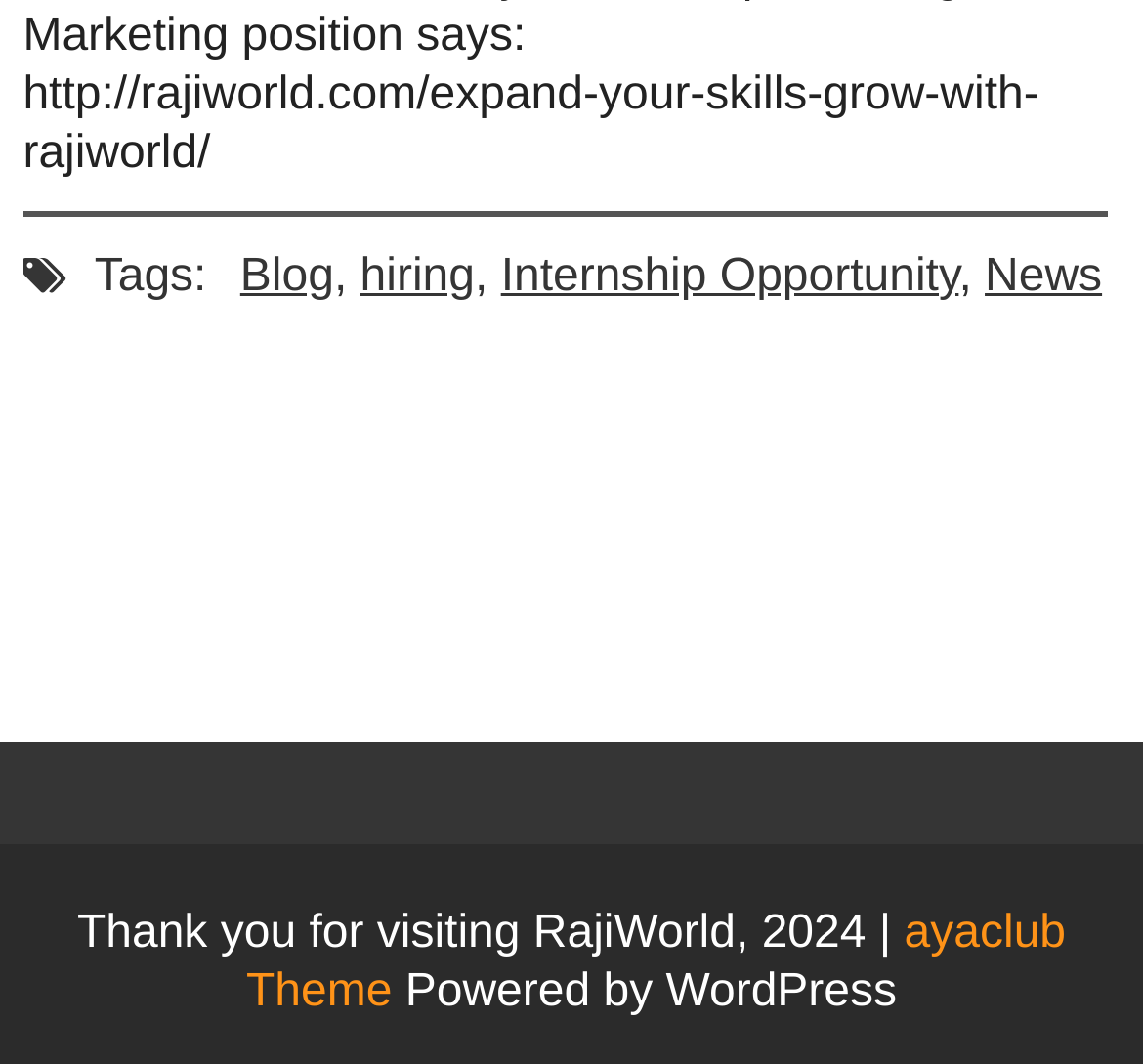Predict the bounding box of the UI element that fits this description: "News".

[0.862, 0.232, 0.964, 0.284]